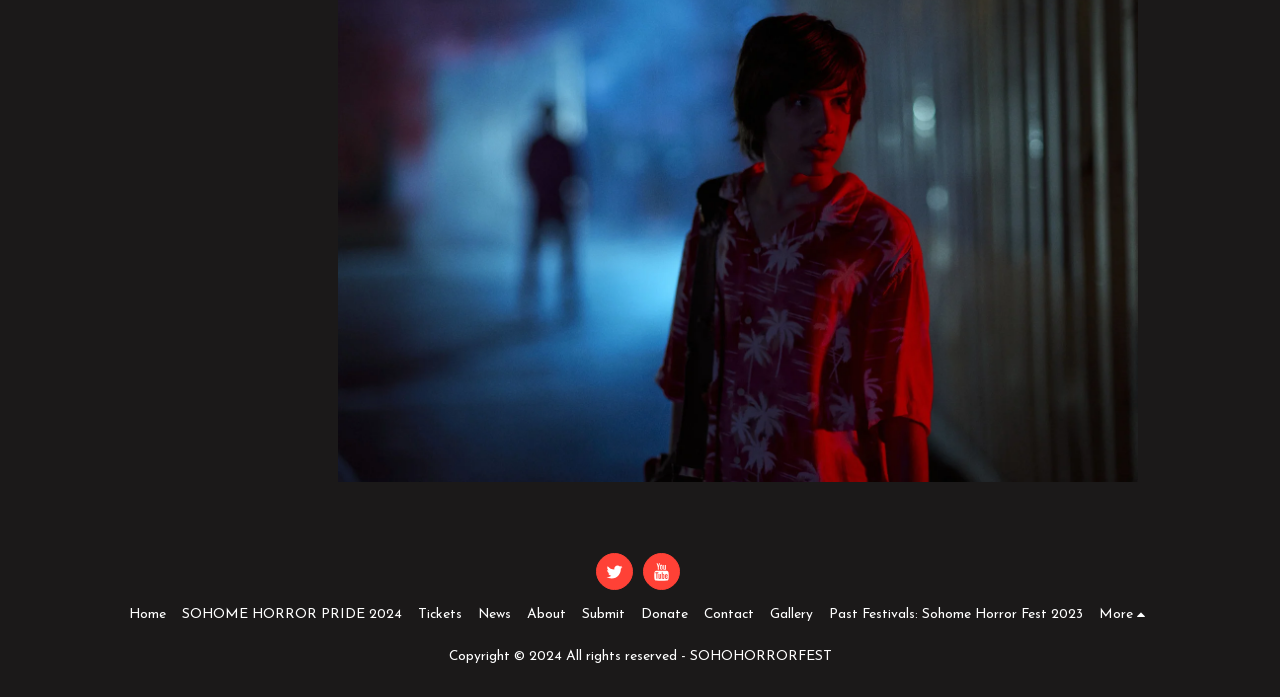What is the copyright year? Based on the image, give a response in one word or a short phrase.

2024